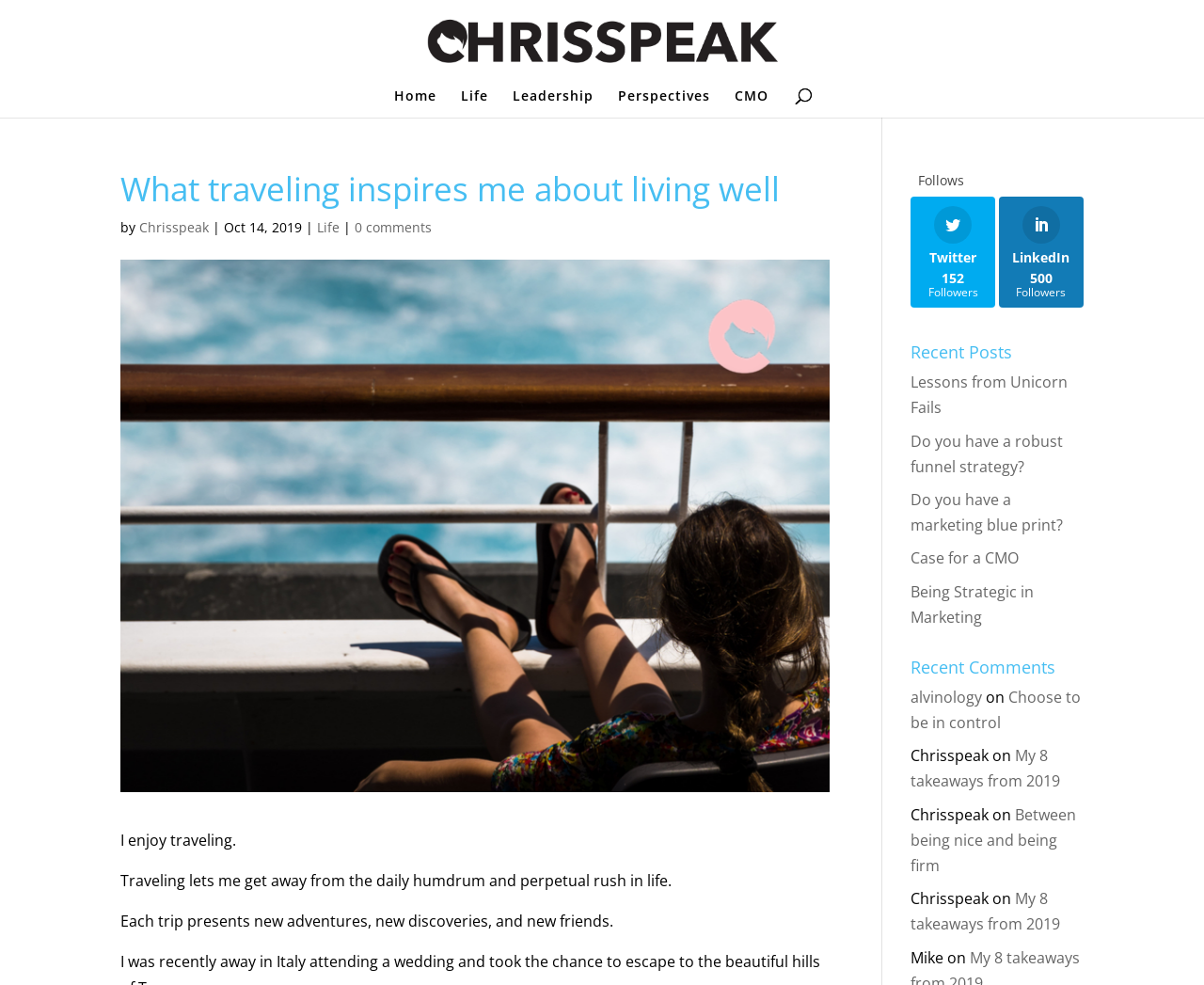What is the date of the post 'What traveling inspires me about living well'?
From the image, provide a succinct answer in one word or a short phrase.

Oct 14, 2019